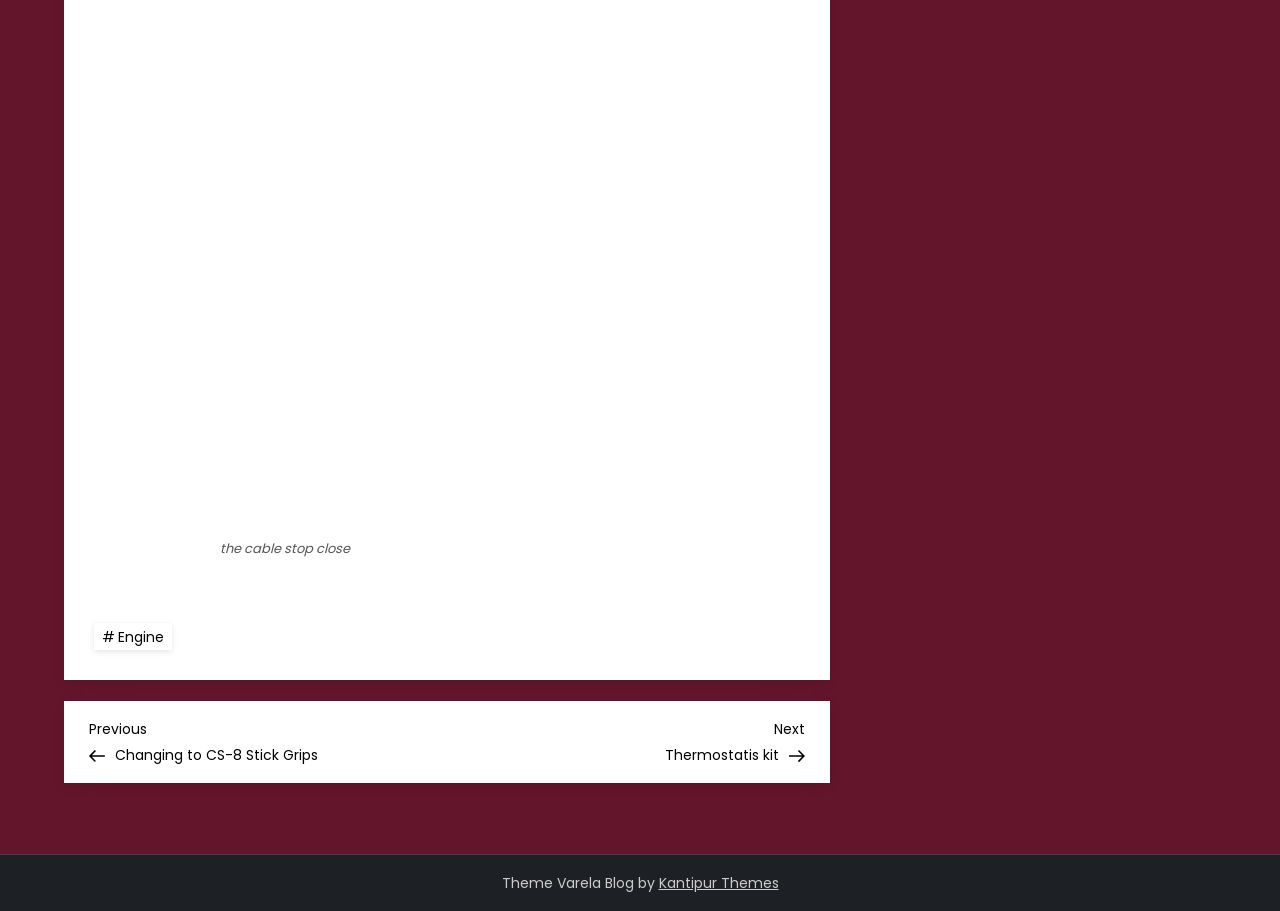Extract the bounding box coordinates of the UI element described: "Engine". Provide the coordinates in the format [left, top, right, bottom] with values ranging from 0 to 1.

[0.073, 0.684, 0.134, 0.713]